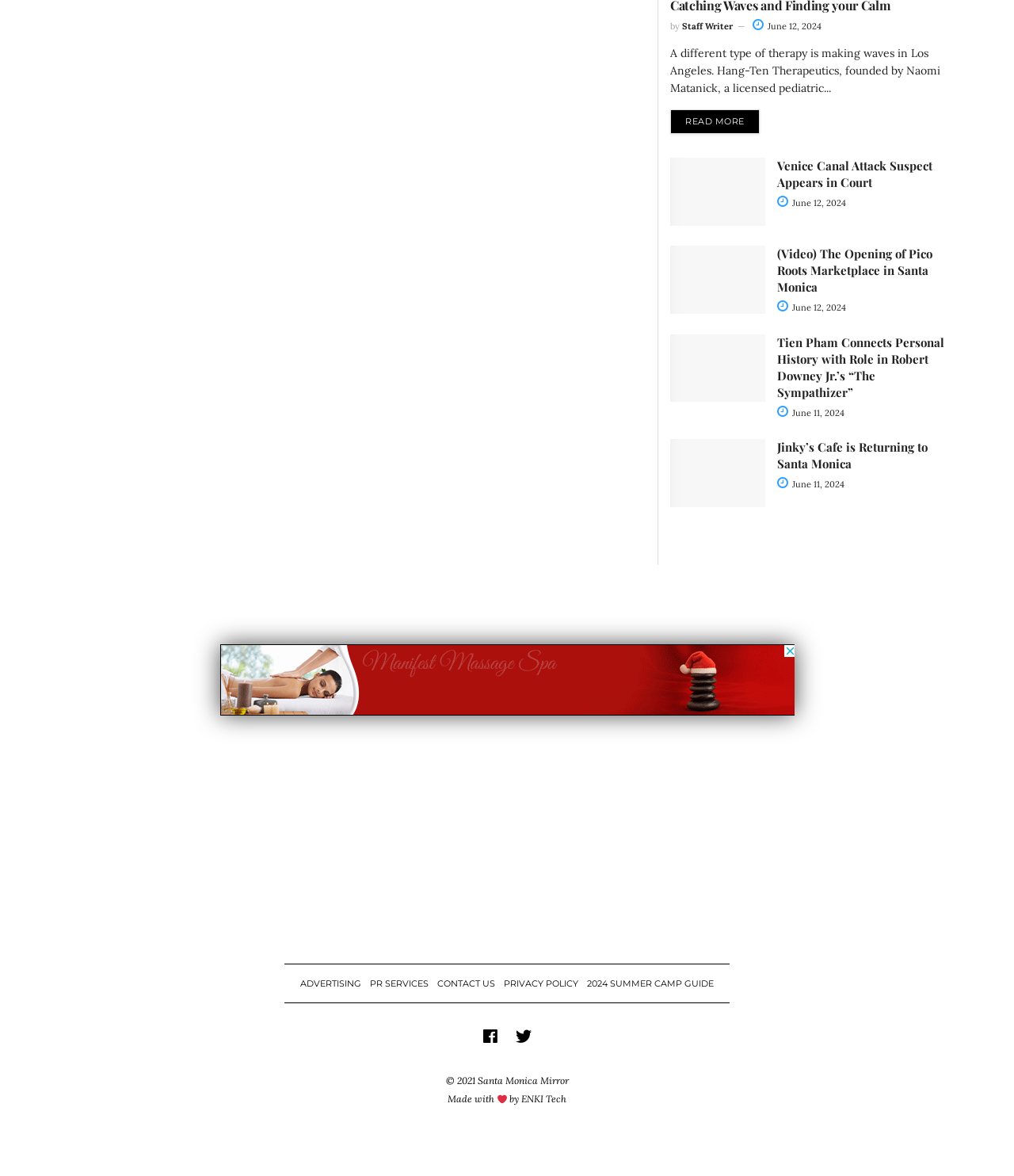What is the topic of the article with the image of a cafe?
From the image, respond with a single word or phrase.

Jinky's Cafe is Returning to Santa Monica